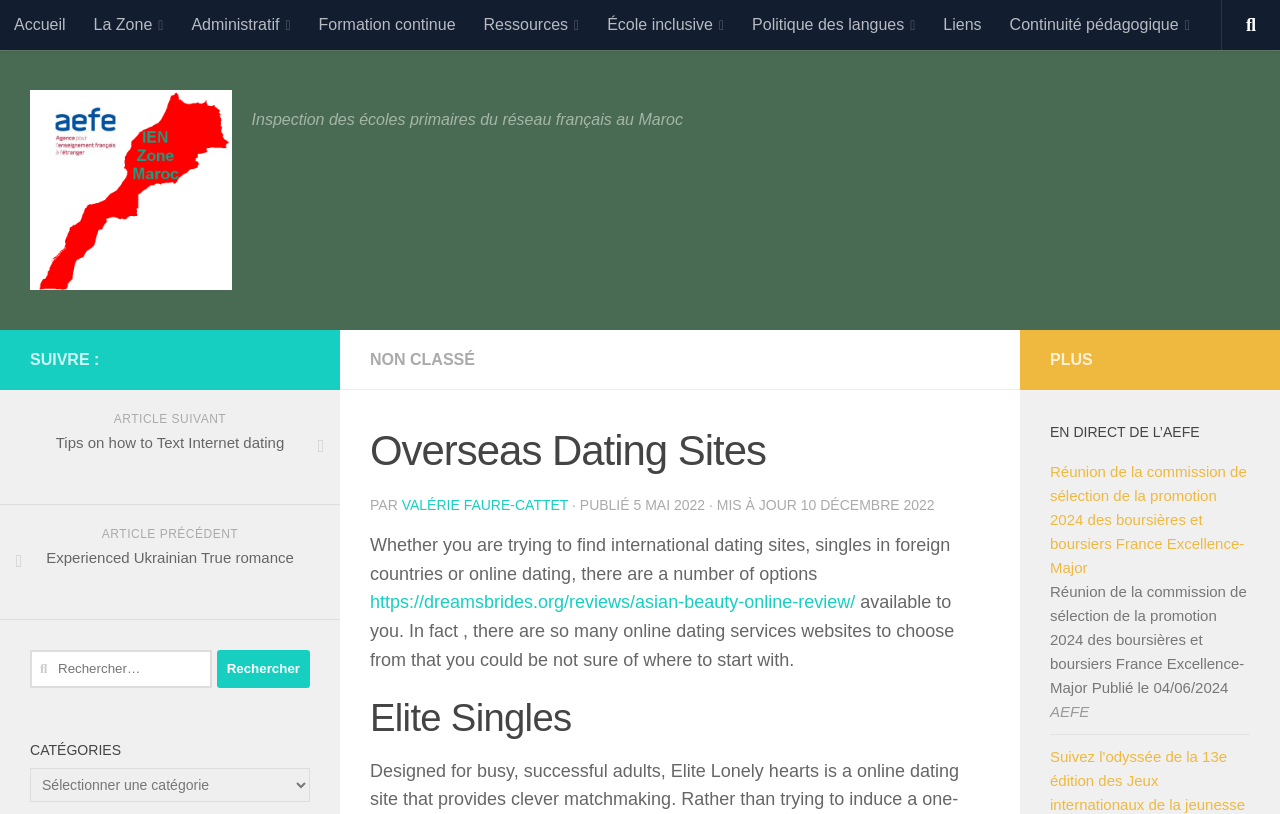Identify the bounding box coordinates for the region to click in order to carry out this instruction: "View the 'Réunion de la commission de sélection de la promotion 2024 des boursières et boursiers France Excellence-Major' article". Provide the coordinates using four float numbers between 0 and 1, formatted as [left, top, right, bottom].

[0.82, 0.565, 0.977, 0.713]